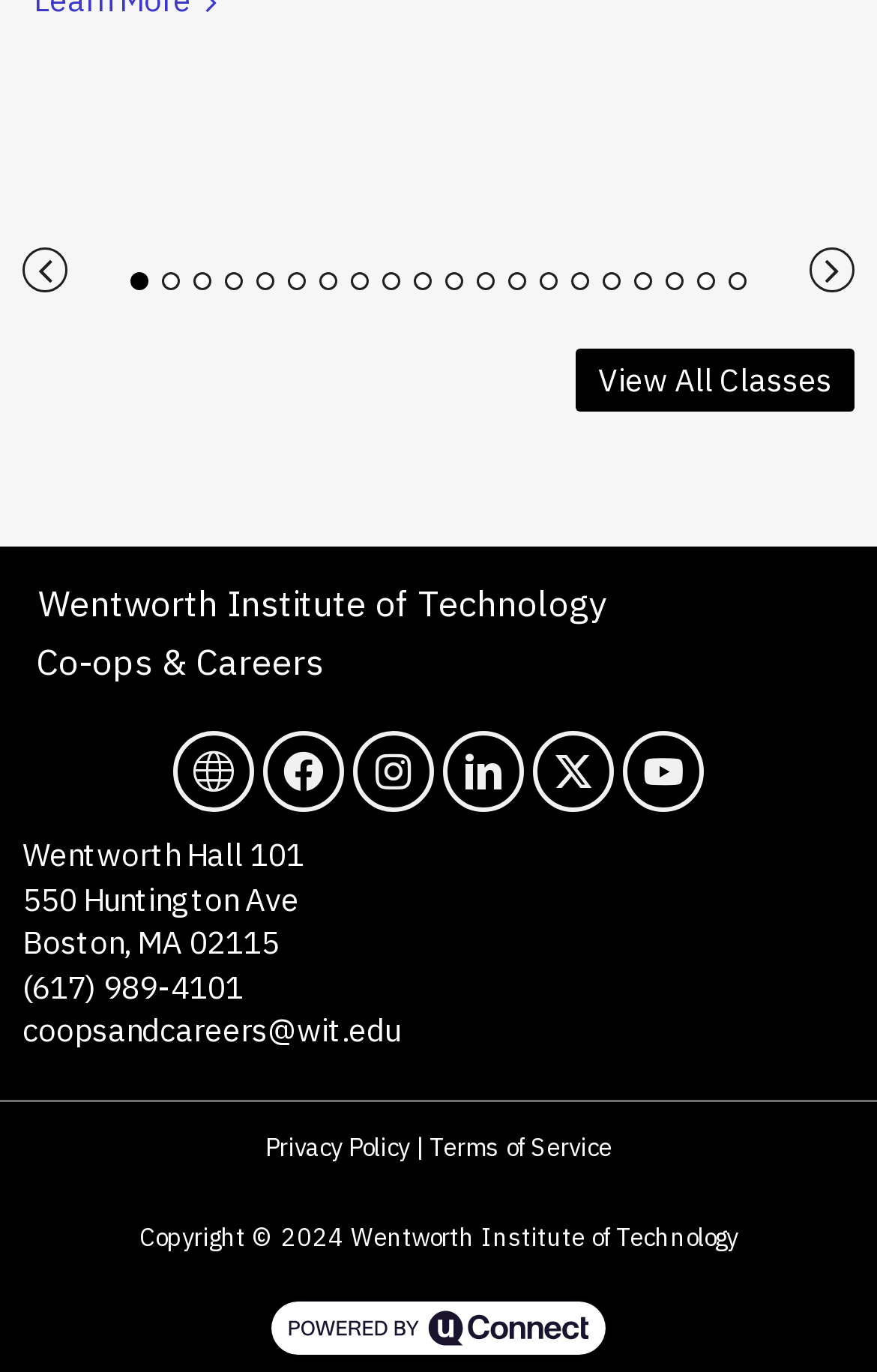Please give a short response to the question using one word or a phrase:
How many social media links are there?

6